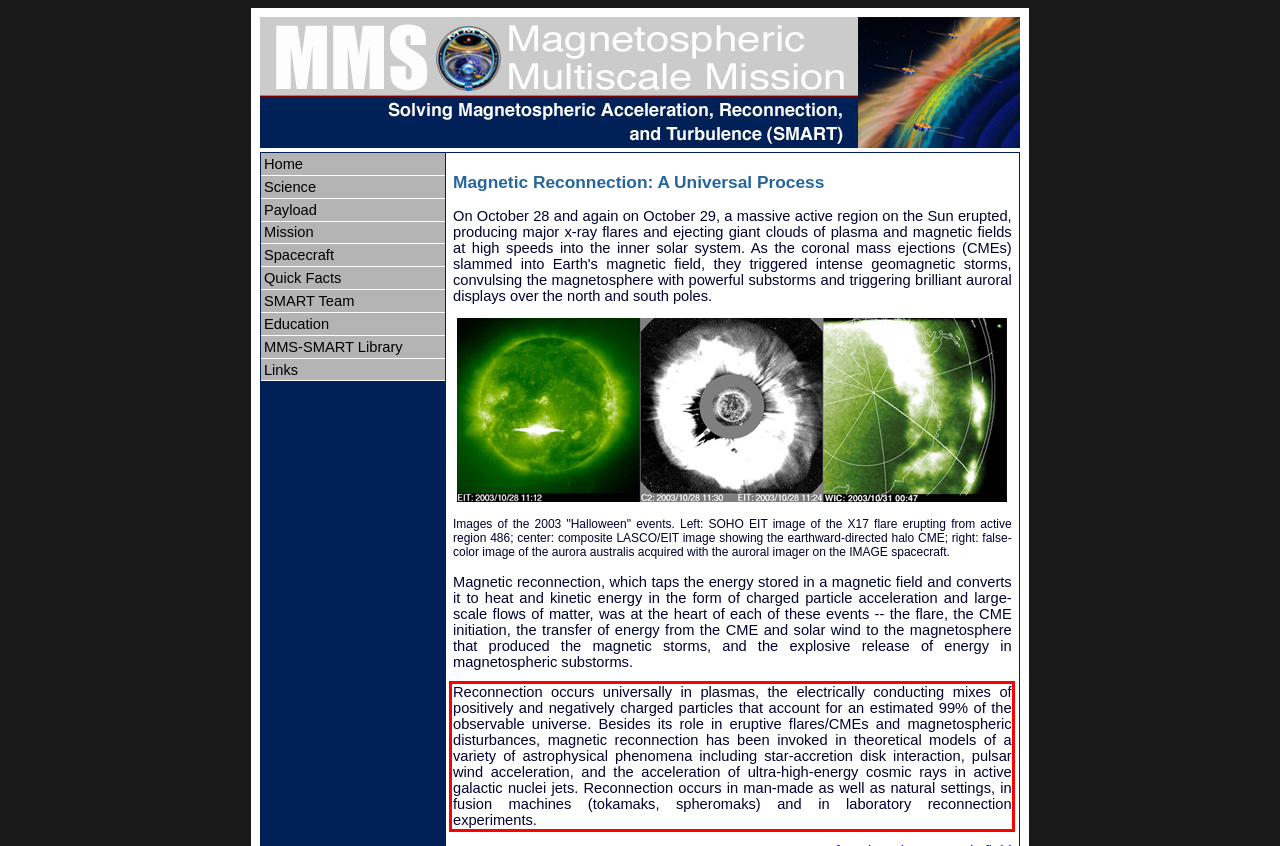In the given screenshot, locate the red bounding box and extract the text content from within it.

Reconnection occurs universally in plasmas, the electrically conducting mixes of positively and negatively charged particles that account for an estimated 99% of the observable universe. Besides its role in eruptive flares/CMEs and magnetospheric disturbances, magnetic reconnection has been invoked in theoretical models of a variety of astrophysical phenomena including star-accretion disk interaction, pulsar wind acceleration, and the acceleration of ultra-high-energy cosmic rays in active galactic nuclei jets. Reconnection occurs in man-made as well as natural settings, in fusion machines (tokamaks, spheromaks) and in laboratory reconnection experiments.